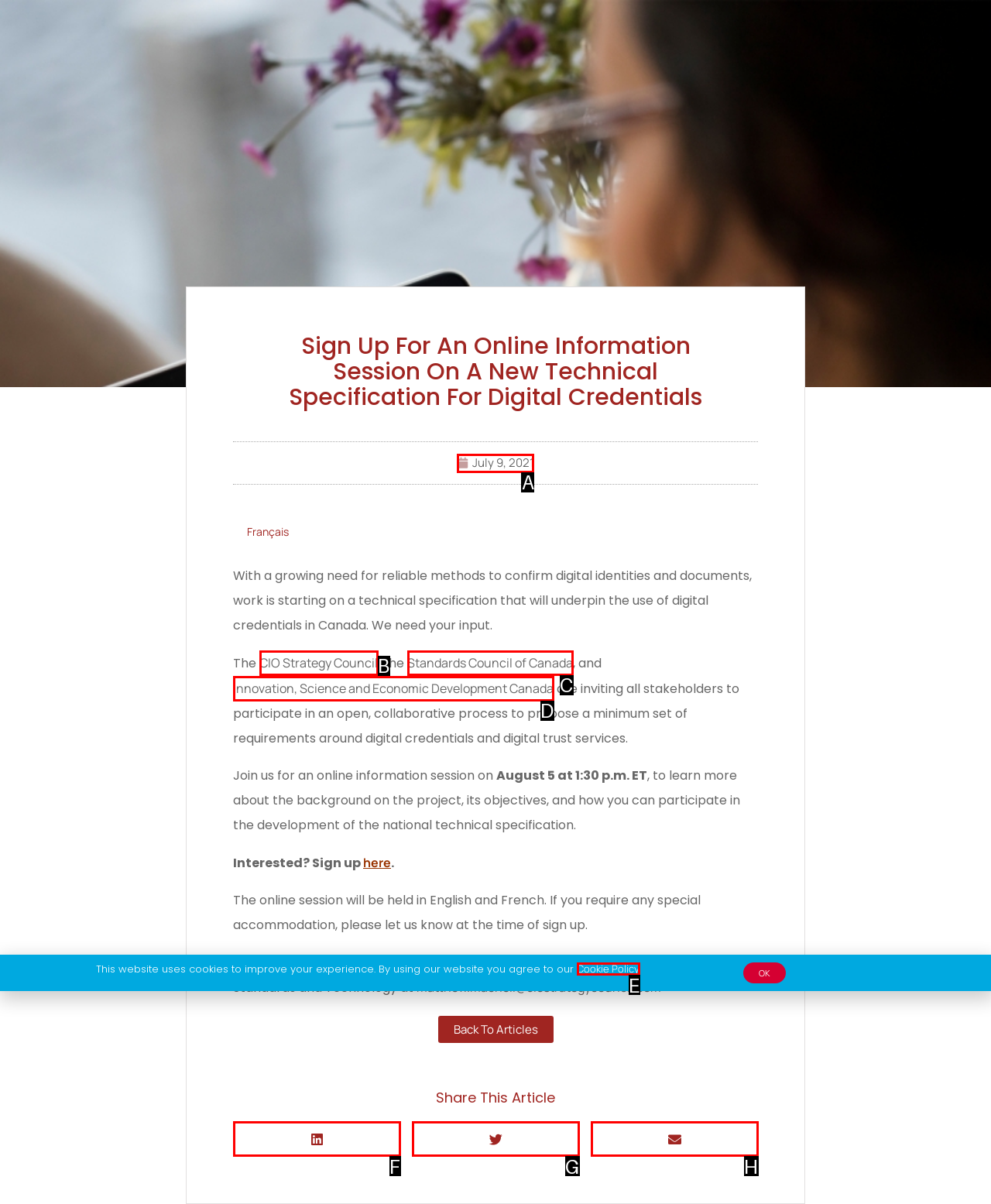From the provided choices, determine which option matches the description: Cookie Policy. Respond with the letter of the correct choice directly.

E